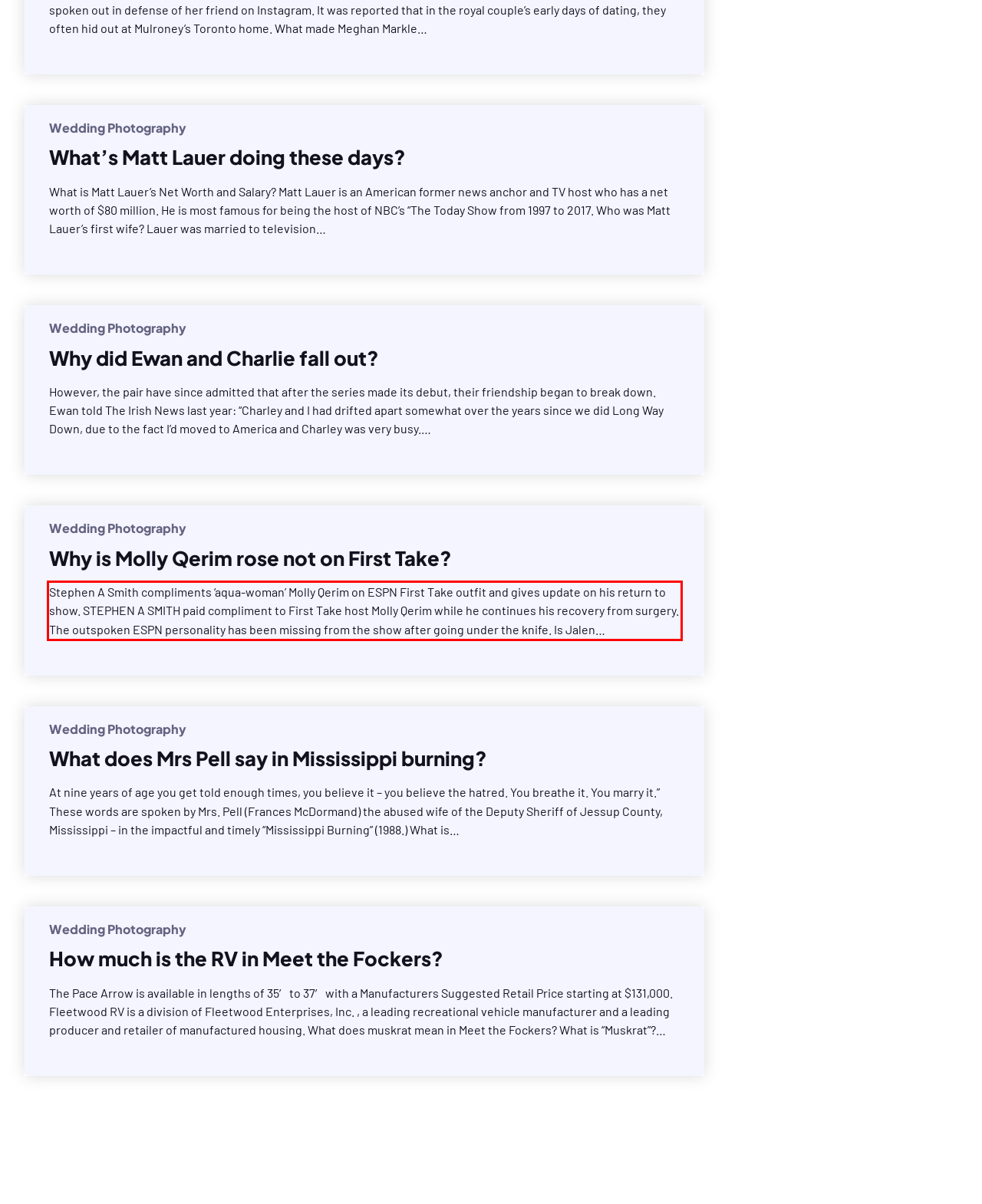You are given a screenshot showing a webpage with a red bounding box. Perform OCR to capture the text within the red bounding box.

Stephen A Smith compliments ‘aqua-woman’ Molly Qerim on ESPN First Take outfit and gives update on his return to show. STEPHEN A SMITH paid compliment to First Take host Molly Qerim while he continues his recovery from surgery. The outspoken ESPN personality has been missing from the show after going under the knife. Is Jalen…